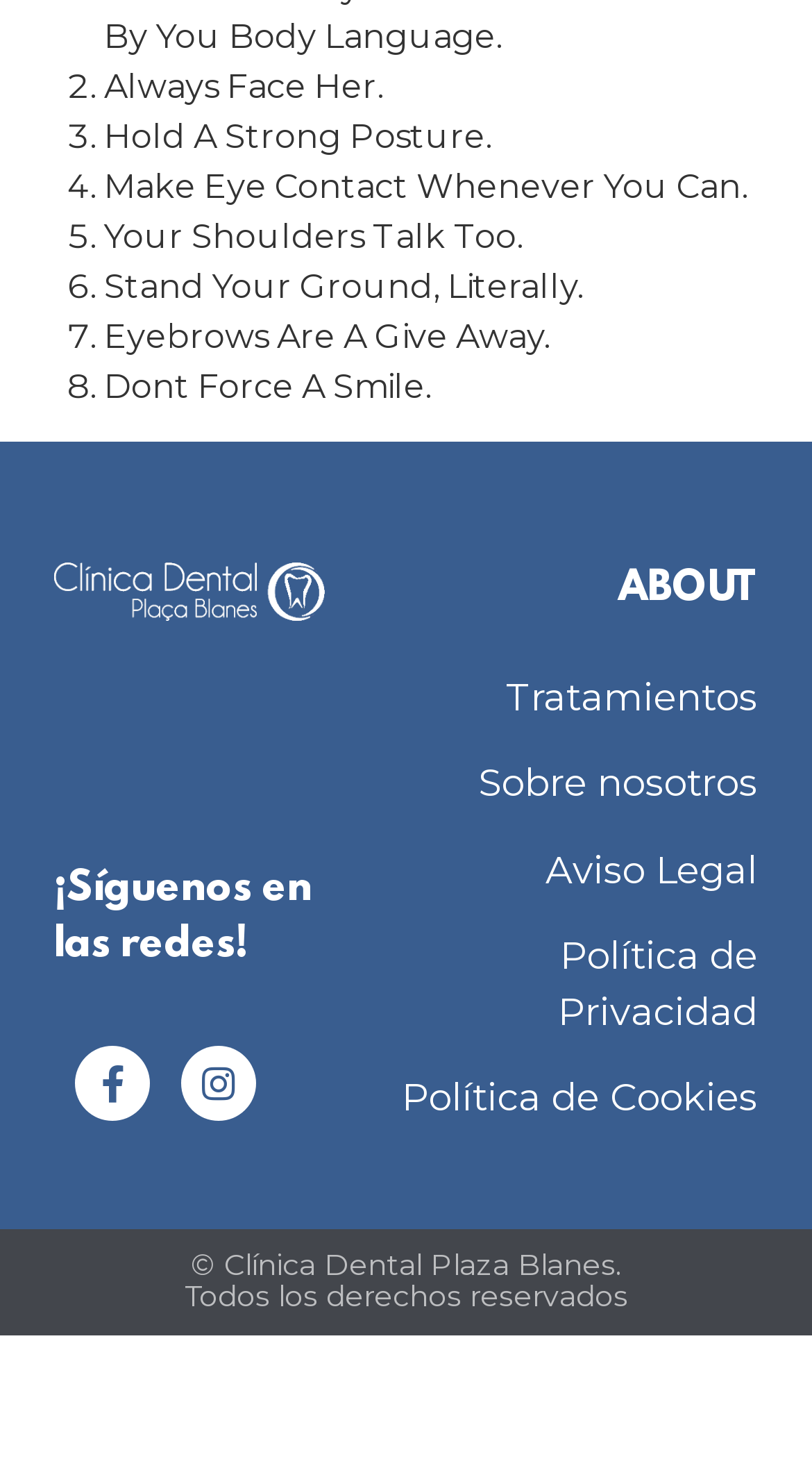Provide a one-word or short-phrase answer to the question:
How many tips are provided for confident body language?

8